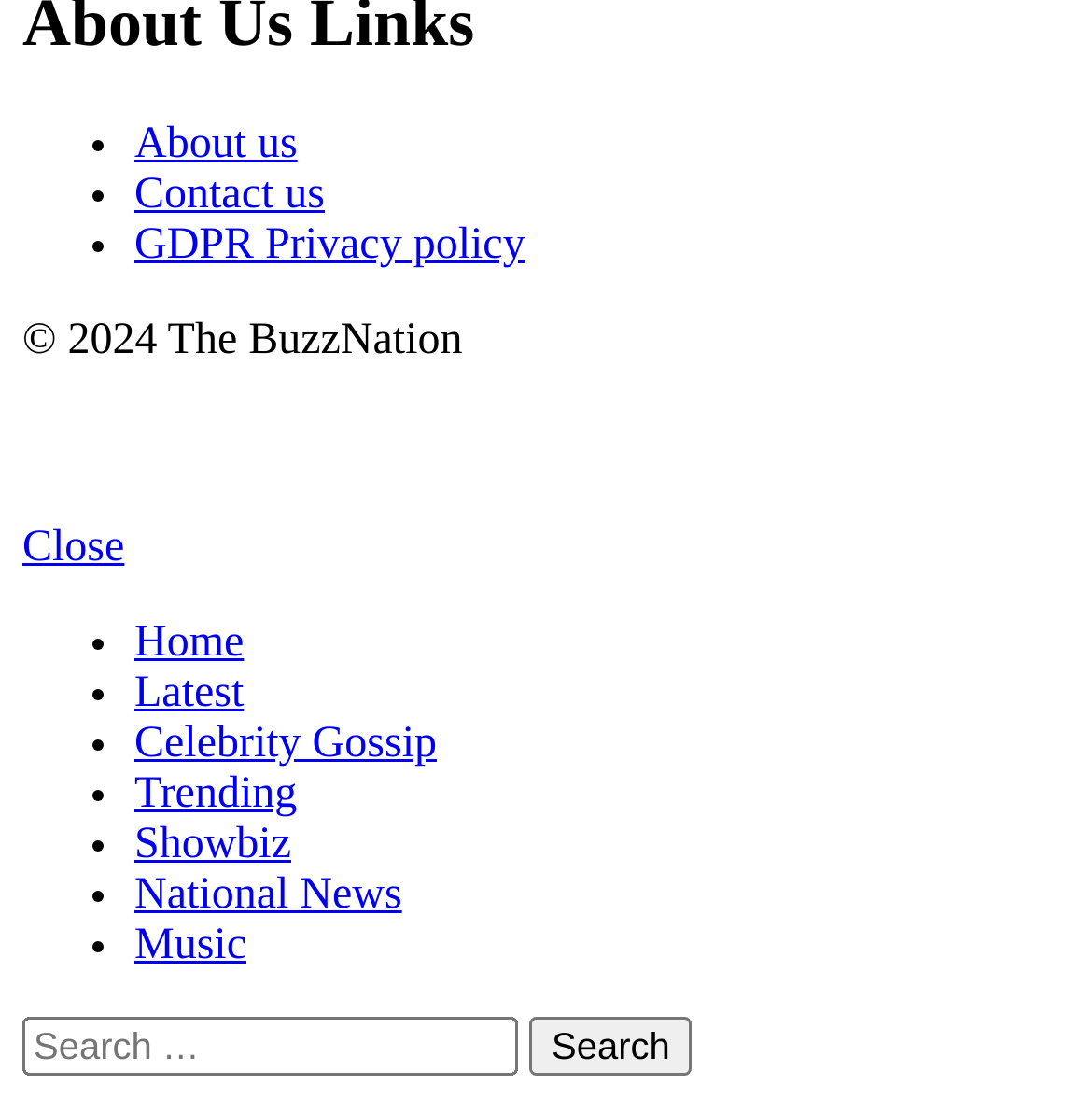Given the description: "Music", determine the bounding box coordinates of the UI element. The coordinates should be formatted as four float numbers between 0 and 1, [left, top, right, bottom].

[0.123, 0.839, 0.226, 0.883]